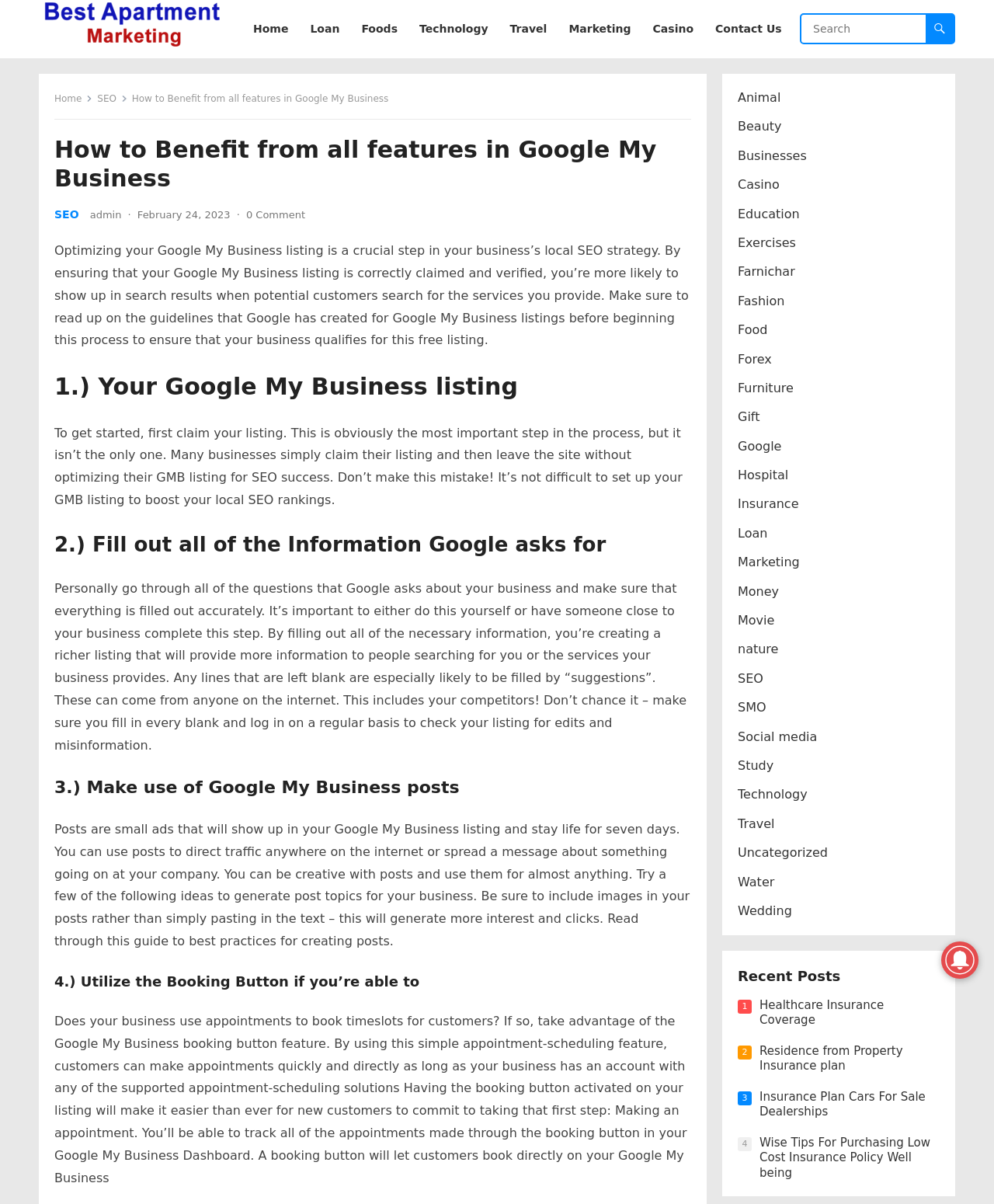Give a detailed overview of the webpage's appearance and contents.

This webpage is focused on optimizing Google My Business listings for local SEO strategy. At the top, there is a navigation bar with links to various categories, including Home, Loan, Foods, Technology, Travel, Marketing, and Casino. Next to the navigation bar, there is a search box and a button with a magnifying glass icon.

Below the navigation bar, there is a header section with a title "How to Benefit from all features in Google My Business" and links to SEO and admin. The title is followed by a brief description of the importance of optimizing Google My Business listings for local SEO strategy.

The main content of the webpage is divided into four sections, each with a heading and a detailed description. The sections are: "1.) Your Google My Business listing", "2.) Fill out all of the Information Google asks for", "3.) Make use of Google My Business posts", and "4.) Utilize the Booking Button if you’re able to". Each section provides tips and guidelines for optimizing Google My Business listings.

On the right side of the webpage, there is a sidebar with links to various categories, including Animal, Beauty, Businesses, Casino, Education, and many others. Below the sidebar, there is a section titled "Recent Posts" with links to several articles, including "Healthcare Insurance Coverage", "Residence from Property Insurance plan", and "Wise Tips For Purchasing Low Cost Insurance Policy Well being".

At the bottom of the webpage, there is an image.